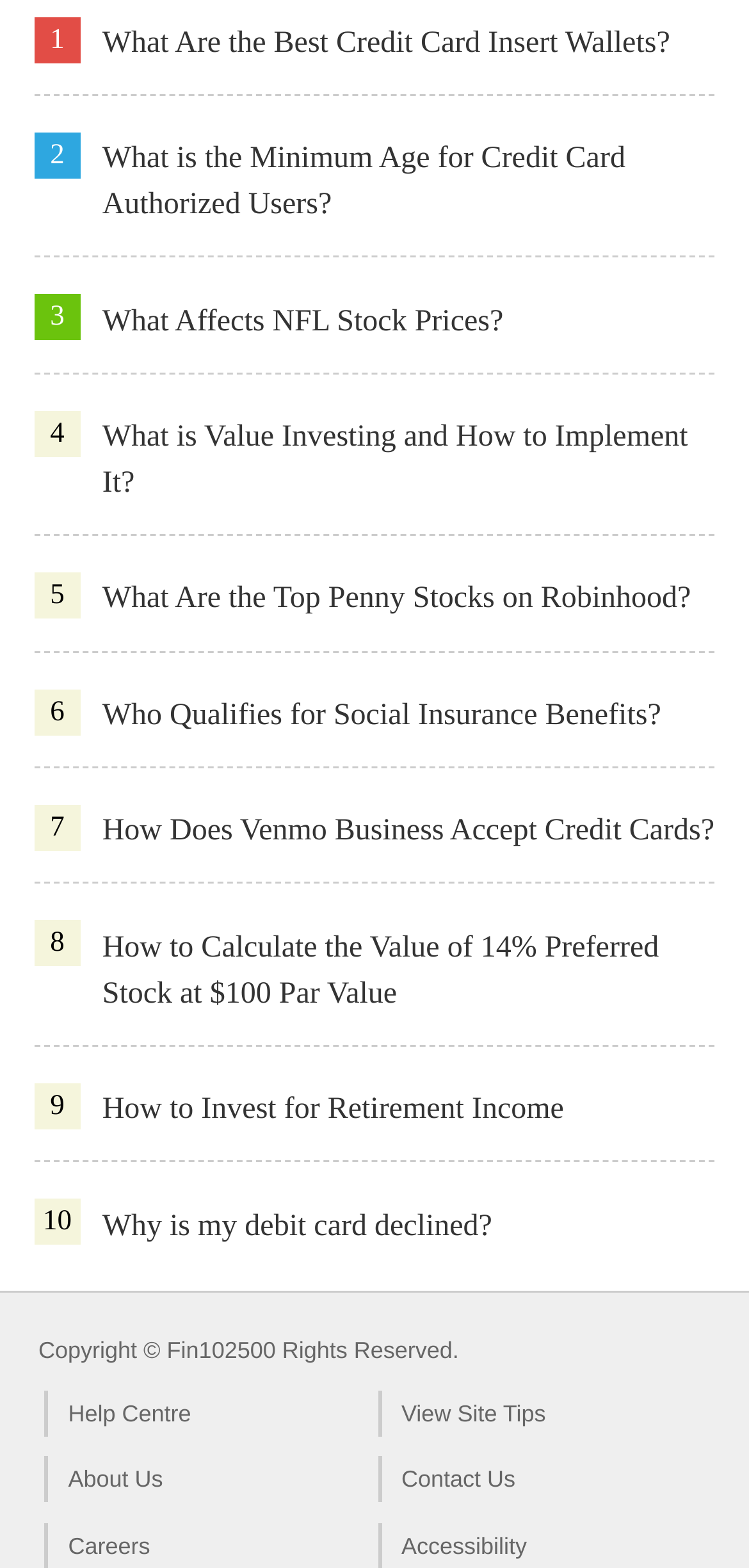Determine the bounding box coordinates for the area that needs to be clicked to fulfill this task: "Get help from the Help Centre". The coordinates must be given as four float numbers between 0 and 1, i.e., [left, top, right, bottom].

[0.059, 0.886, 0.504, 0.916]